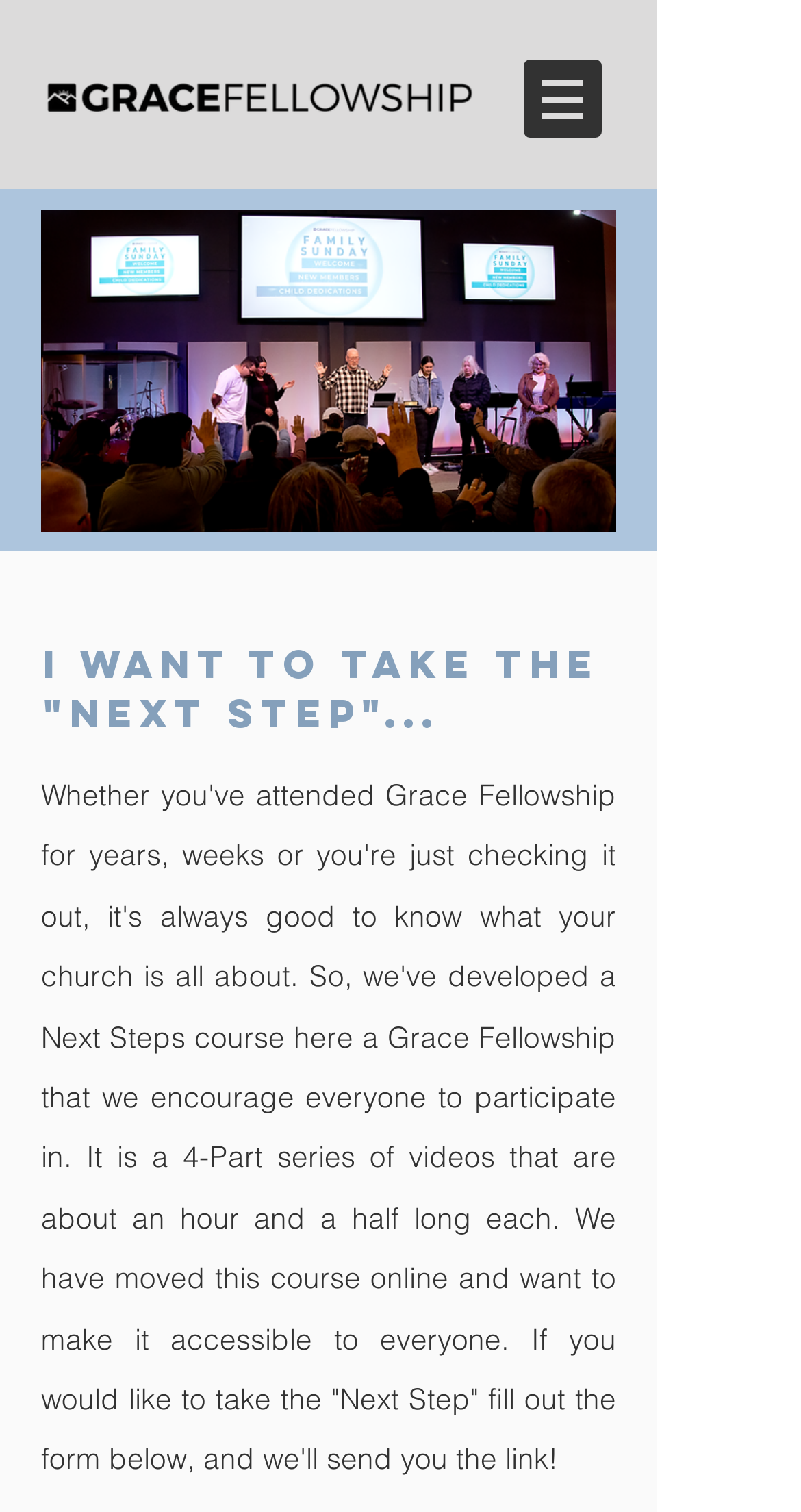Create a full and detailed caption for the entire webpage.

The webpage is about Grace Fellowship, a church community, and it appears to be a sign-up page for a "Next Steps" course. At the top left corner, there is a logo of Grace Fellowship, which is an image of 'GF_logo19_horiz-01.png'. 

To the right of the logo, there is a navigation menu labeled as "Site" with a button that has a popup menu. The button is accompanied by a small image. 

Below the navigation menu, there is a large image that takes up most of the width of the page, which is '23 2 26 GF1380.png'. 

Underneath the image, there is a heading that reads "I want to take the 'Next Step'..." followed by a block of text that explains the purpose of the Next Steps course. The text describes the course as a 4-part series of videos that are about an hour and a half long each, and it is now available online. The text also invites users to fill out a form to receive the link to the course.